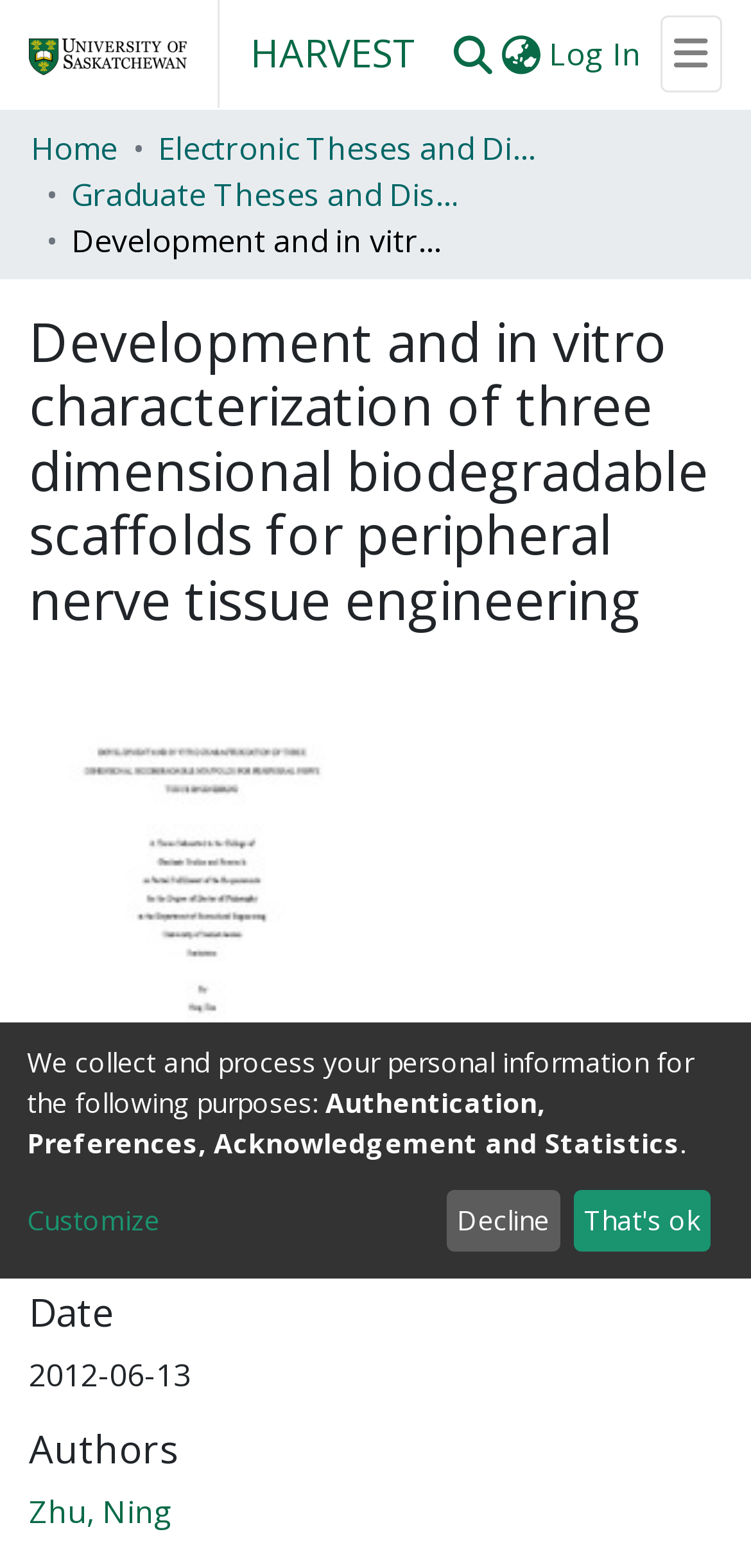Please find the bounding box for the UI component described as follows: "ZHU-DISSERTATION.pdf (5.34 MB)".

[0.038, 0.776, 0.7, 0.803]